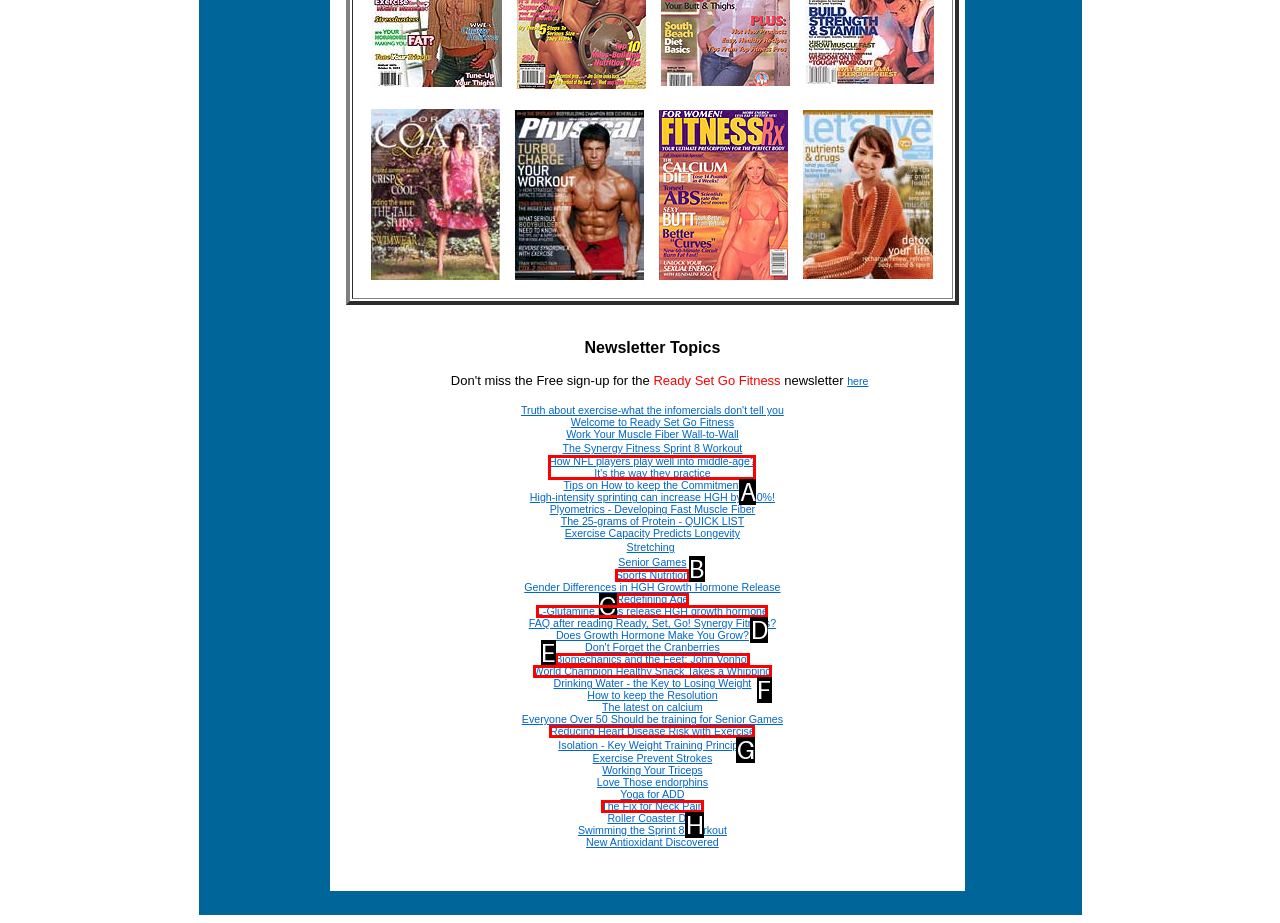Choose the option that matches the following description: Redefining Age
Answer with the letter of the correct option.

C